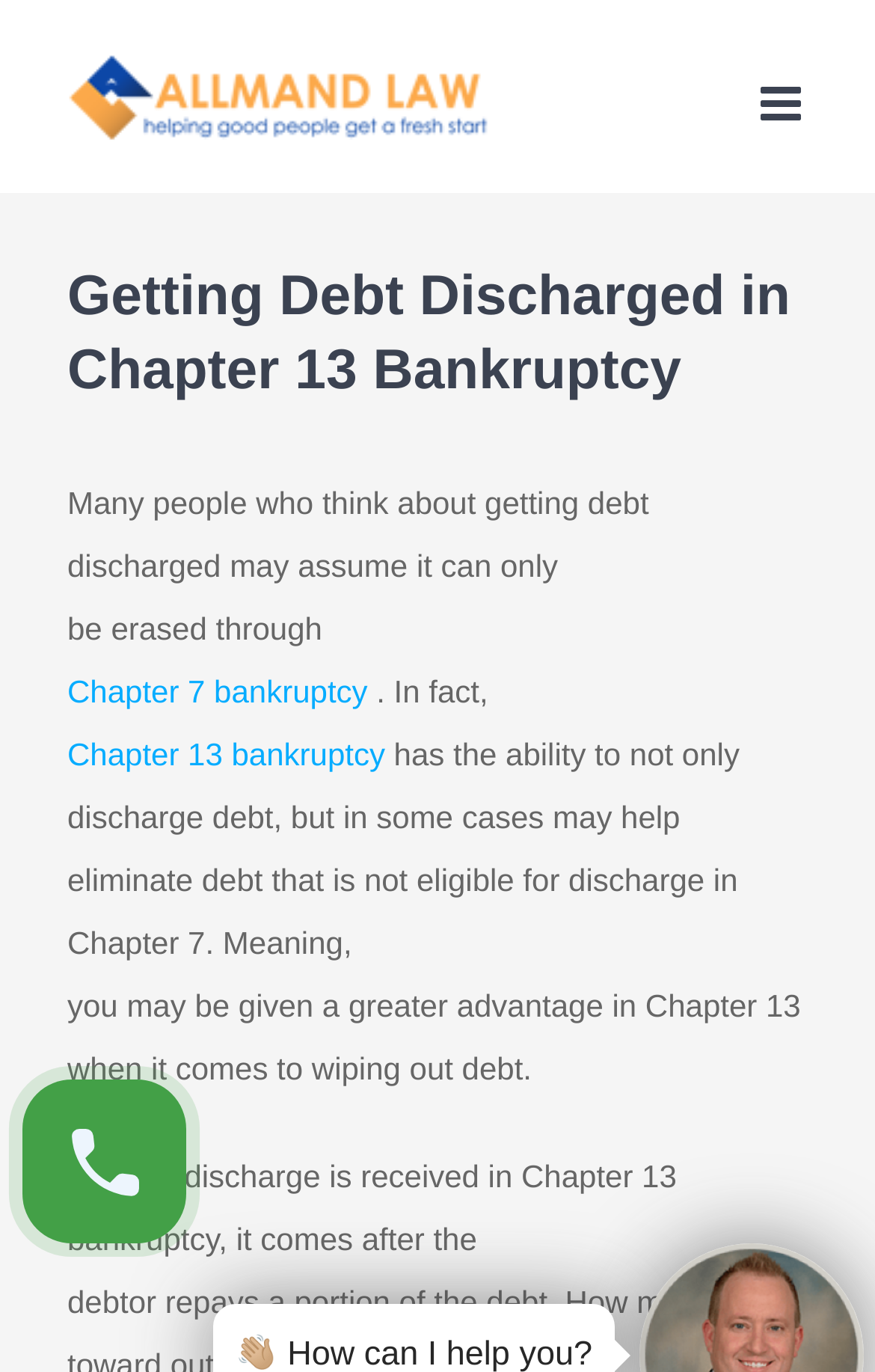Answer the question below using just one word or a short phrase: 
Who is the author of the webpage content?

Not specified